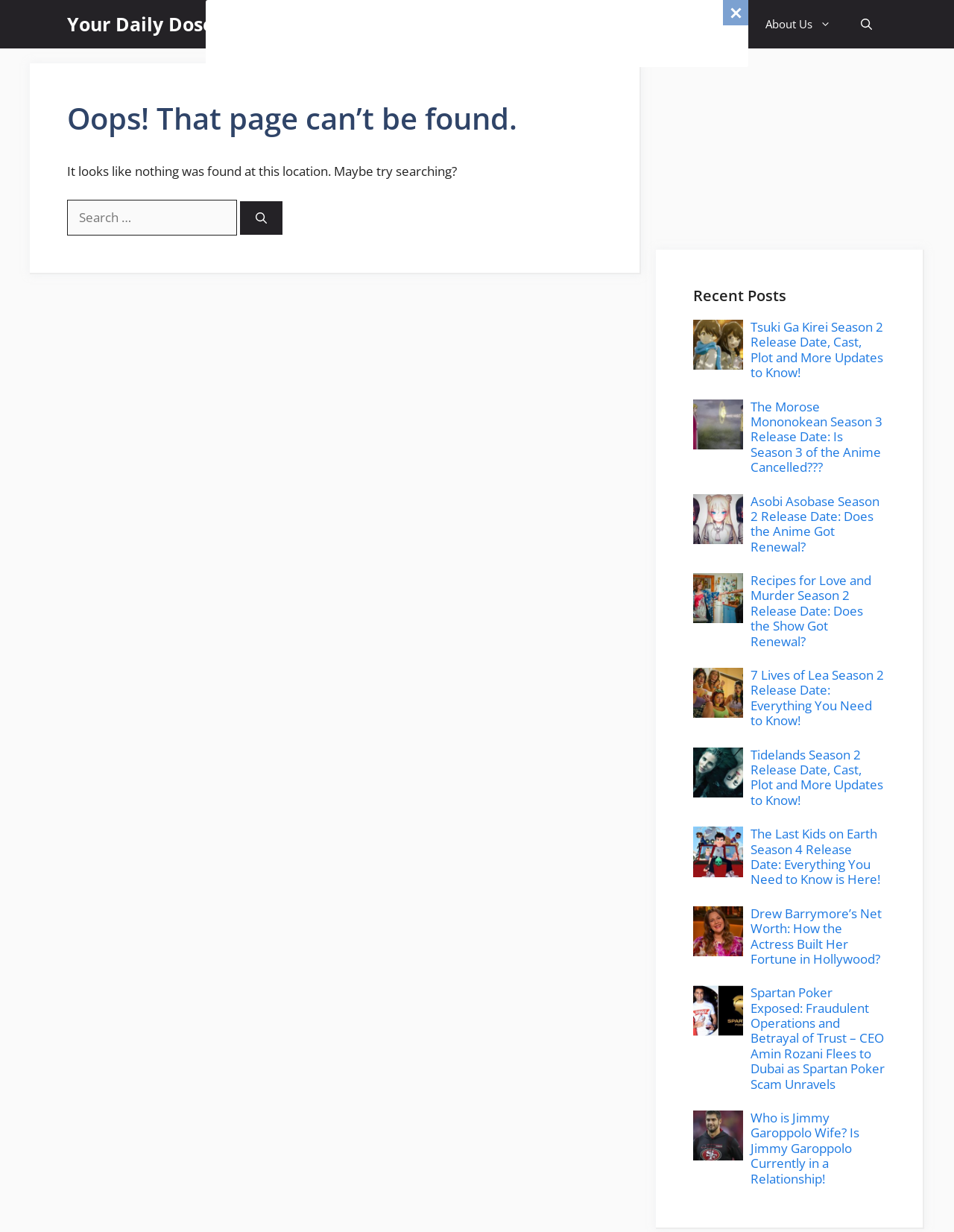Please identify the bounding box coordinates of the element's region that needs to be clicked to fulfill the following instruction: "Learn about Drew Barrymore’s Net Worth". The bounding box coordinates should consist of four float numbers between 0 and 1, i.e., [left, top, right, bottom].

[0.787, 0.734, 0.925, 0.785]